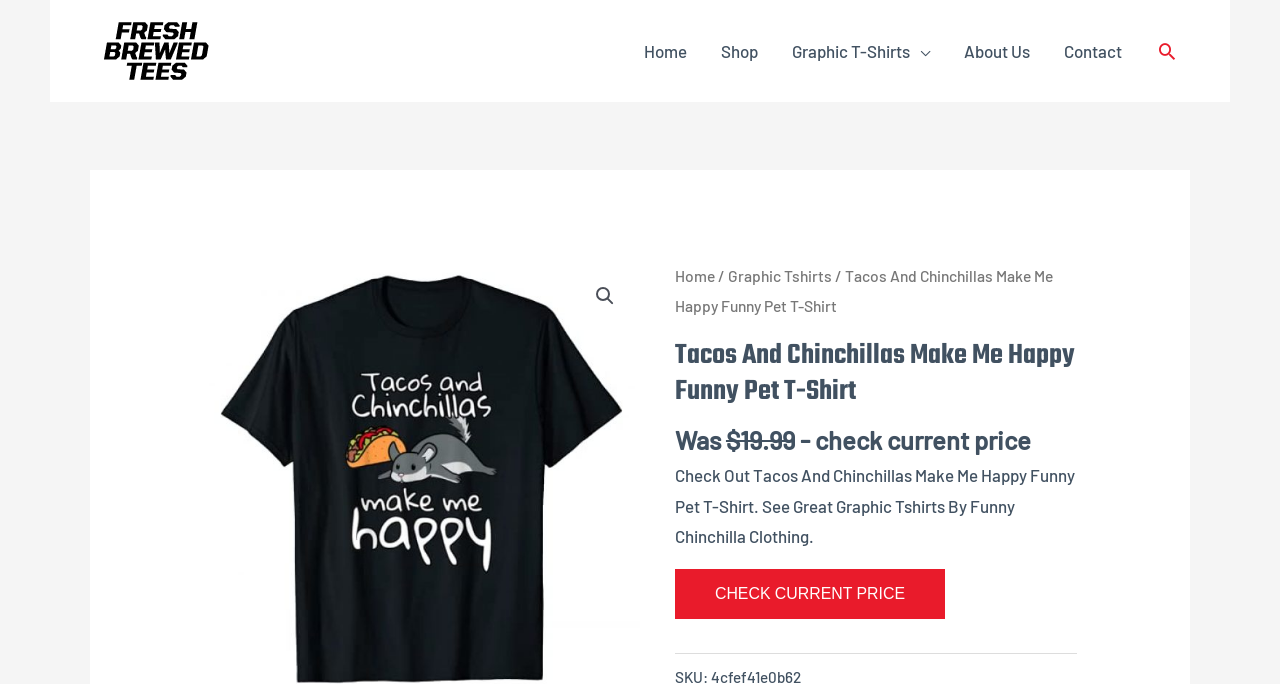Could you determine the bounding box coordinates of the clickable element to complete the instruction: "Search for products"? Provide the coordinates as four float numbers between 0 and 1, i.e., [left, top, right, bottom].

[0.903, 0.058, 0.92, 0.091]